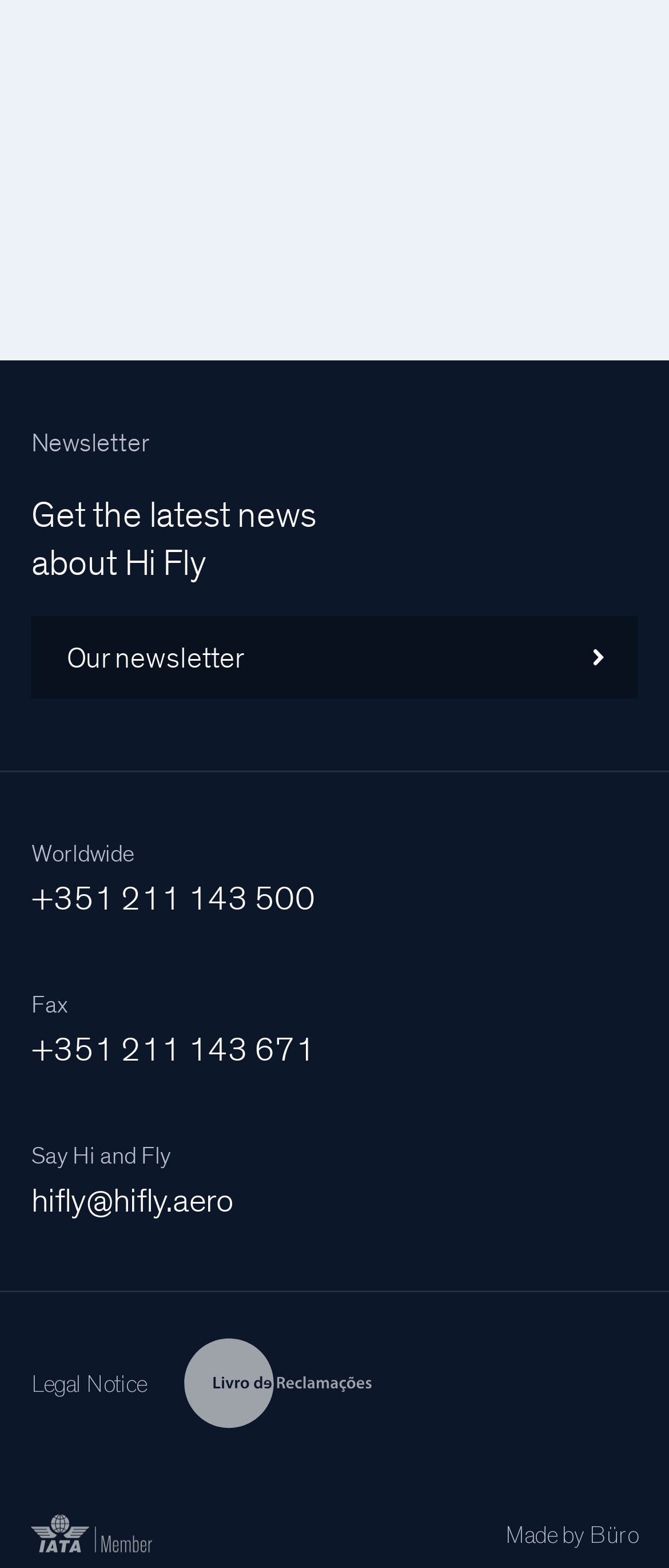Find the bounding box coordinates for the element that must be clicked to complete the instruction: "Send email to Hi Fly". The coordinates should be four float numbers between 0 and 1, indicated as [left, top, right, bottom].

[0.047, 0.707, 0.348, 0.729]